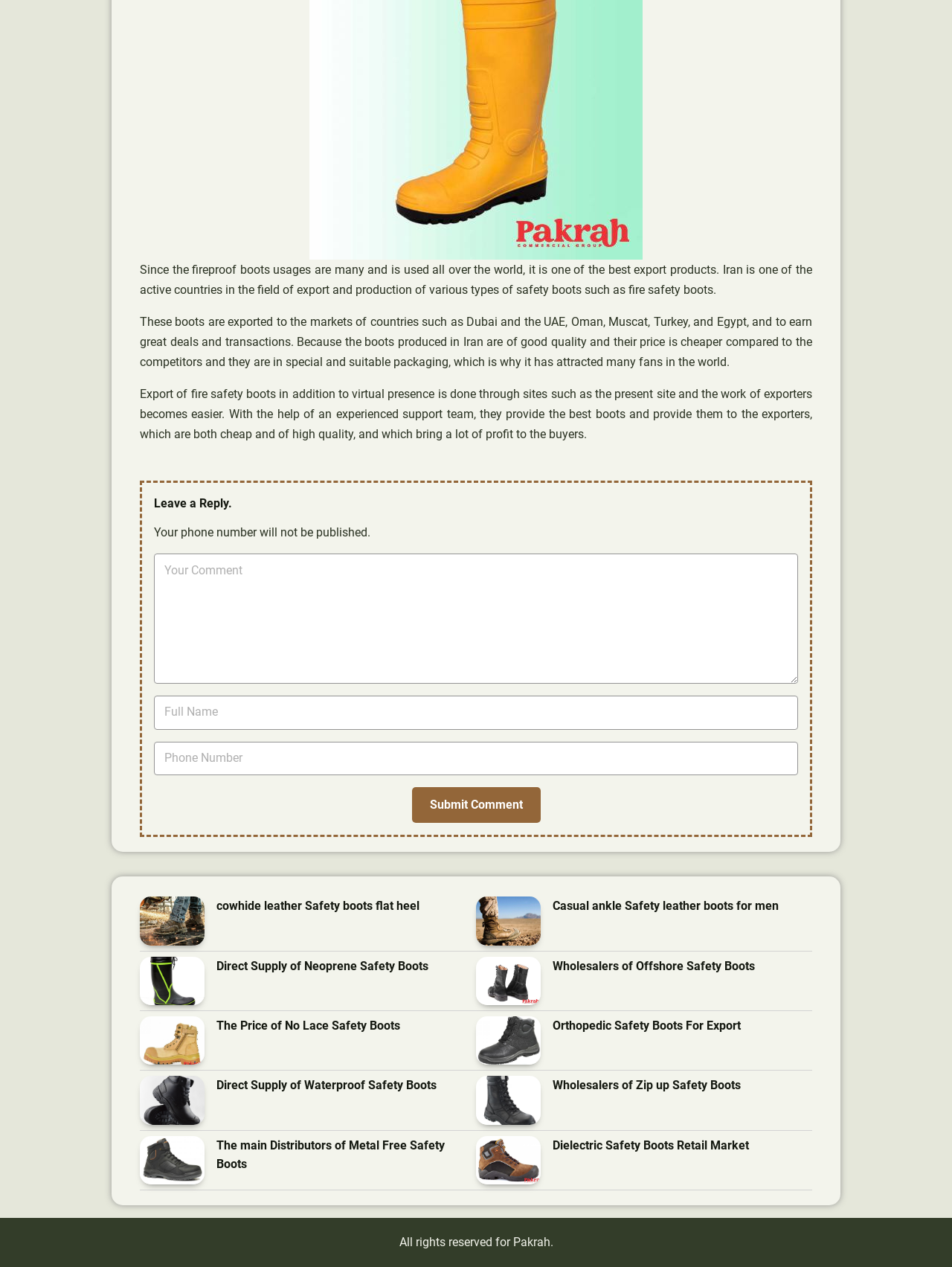Please identify the bounding box coordinates of the clickable area that will fulfill the following instruction: "Submit a comment". The coordinates should be in the format of four float numbers between 0 and 1, i.e., [left, top, right, bottom].

[0.432, 0.621, 0.568, 0.65]